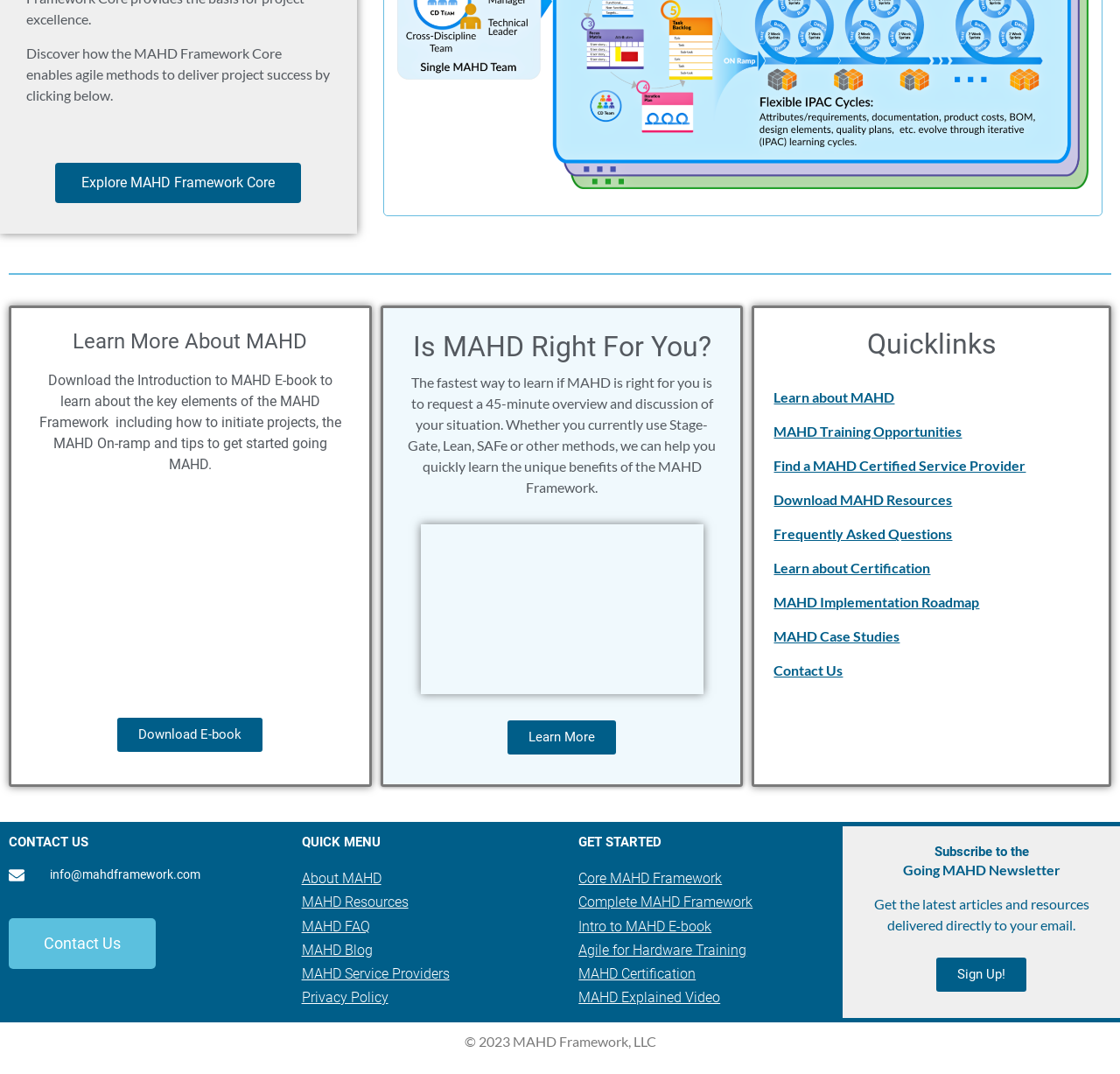Please respond to the question using a single word or phrase:
What is the newsletter subscription for?

Going MAHD Newsletter